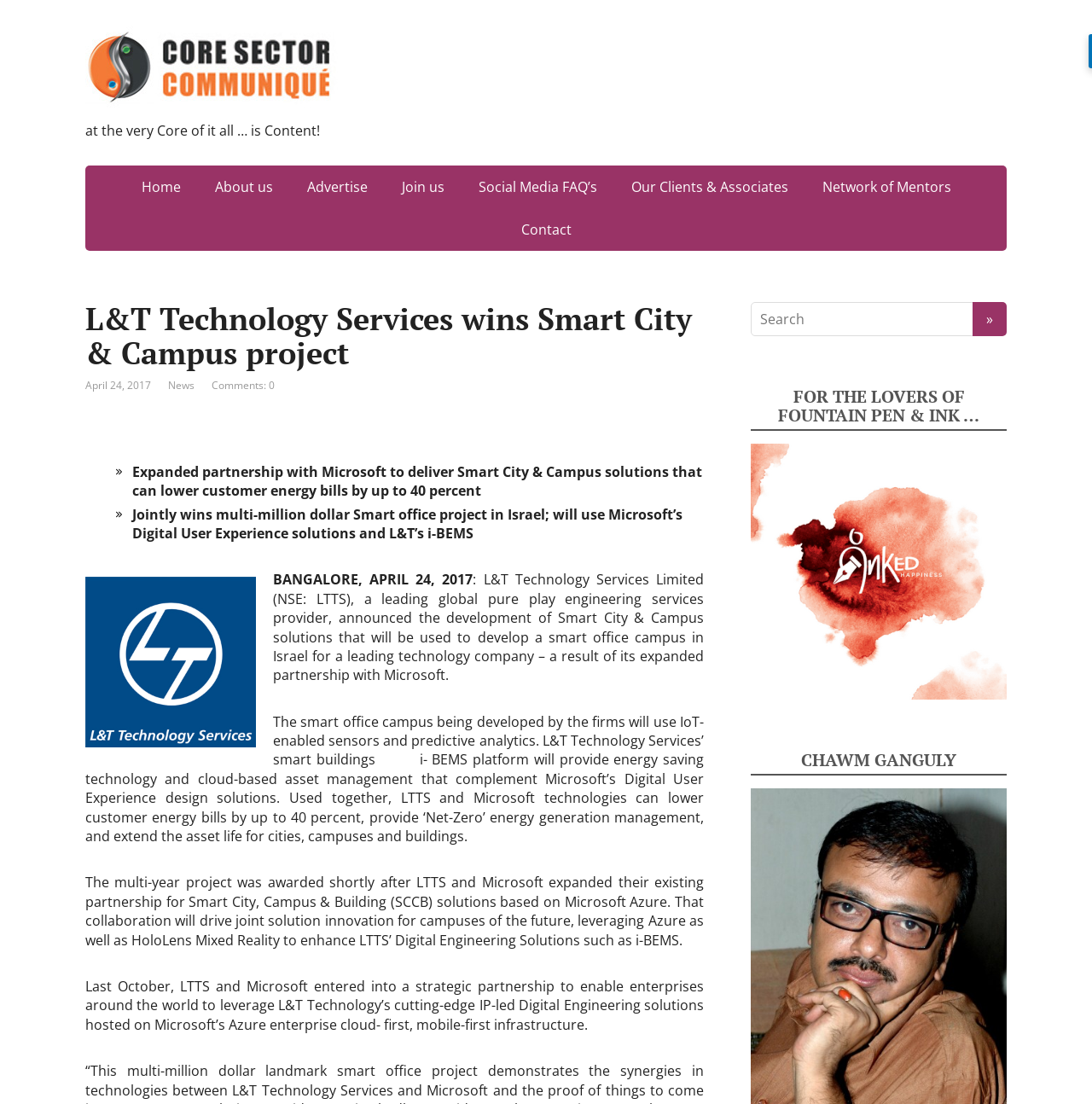What is the name of the technology company that is developing a smart office campus in Israel?
Analyze the screenshot and provide a detailed answer to the question.

Although the webpage mentions that L&T Technology Services is developing a smart office campus in Israel for a leading technology company, the name of the technology company is not explicitly mentioned.